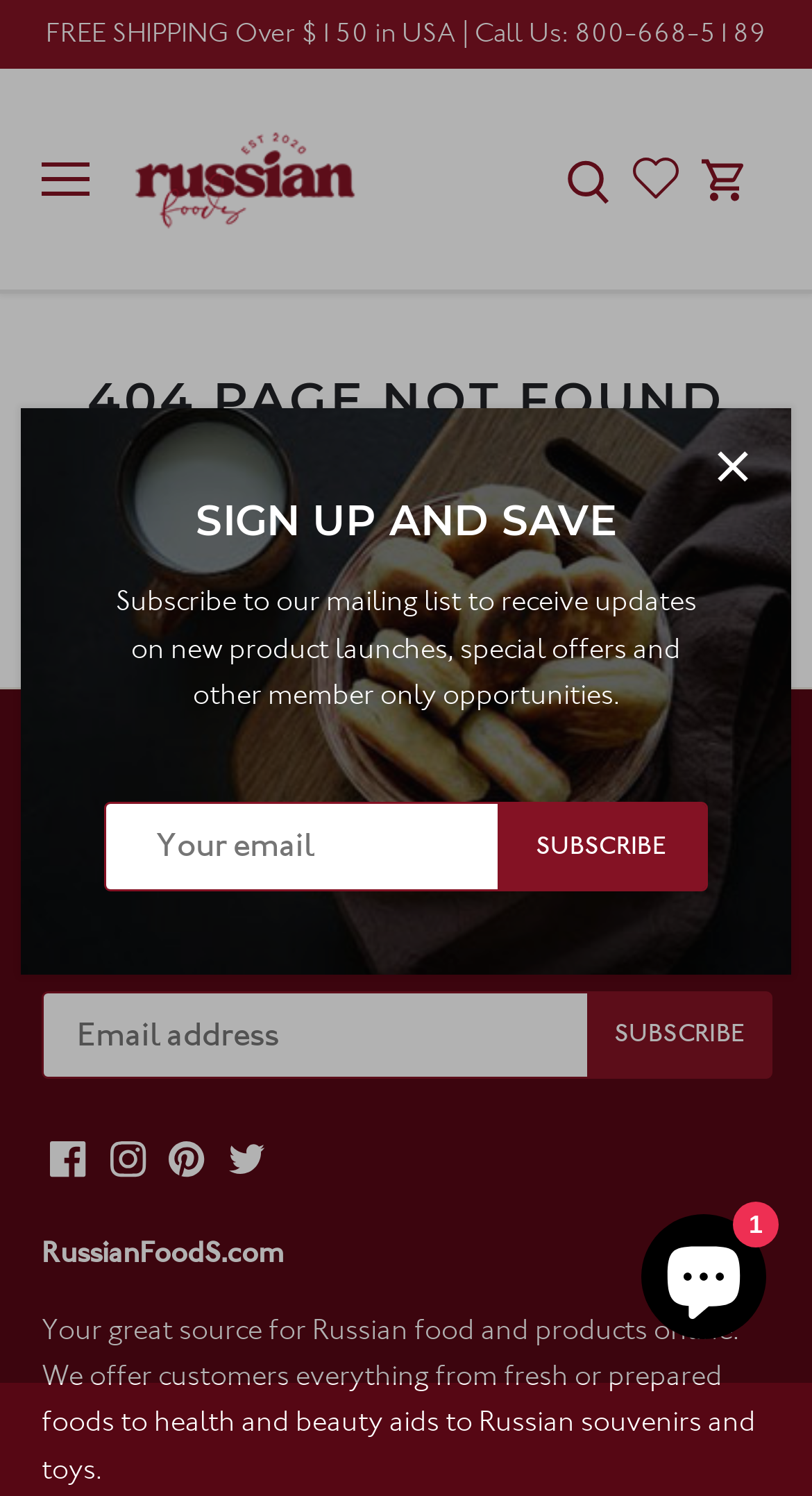Bounding box coordinates are to be given in the format (top-left x, top-left y, bottom-right x, bottom-right y). All values must be floating point numbers between 0 and 1. Provide the bounding box coordinate for the UI element described as: aria-label="Chat window"

[0.79, 0.812, 0.944, 0.895]